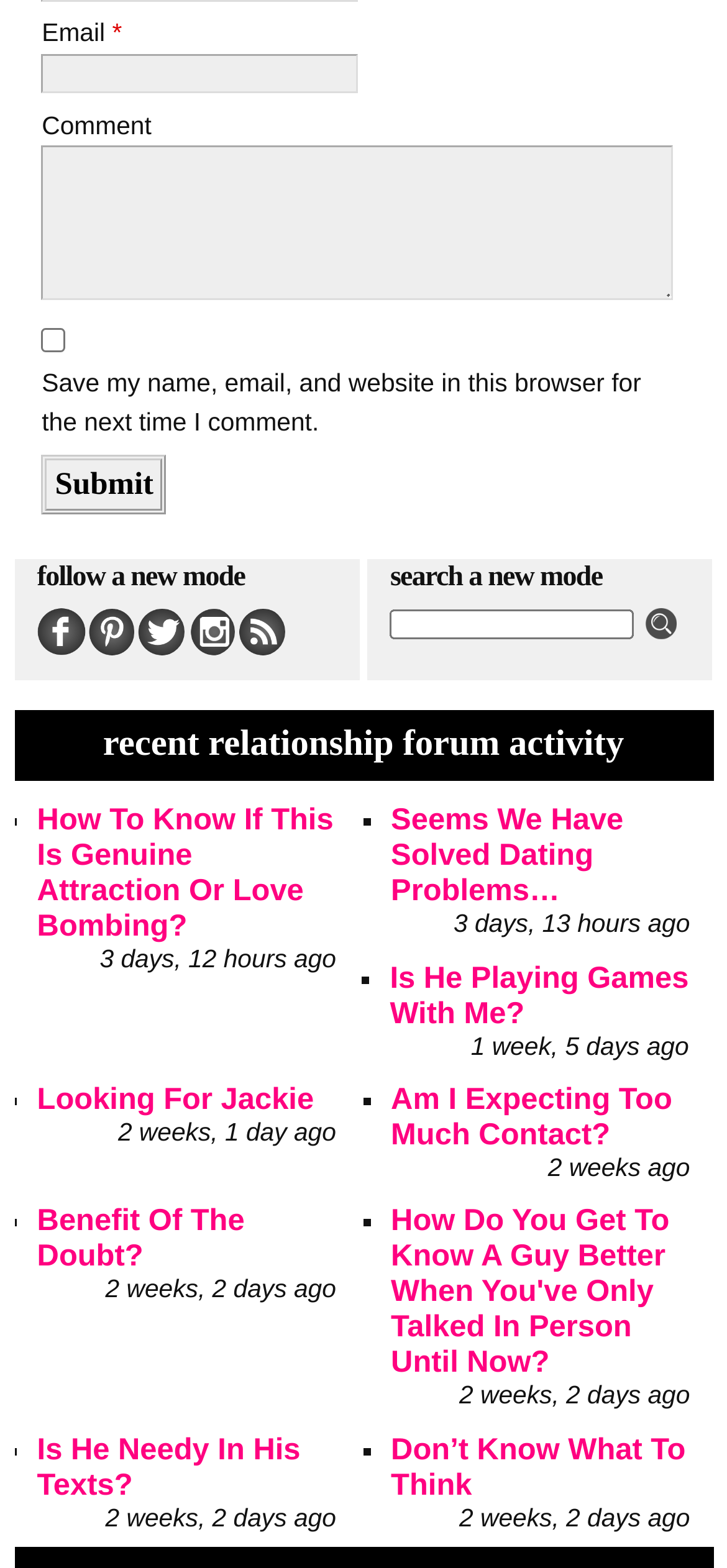Please determine the bounding box coordinates for the element with the description: "parent_node: Comment name="comment"".

[0.057, 0.092, 0.927, 0.192]